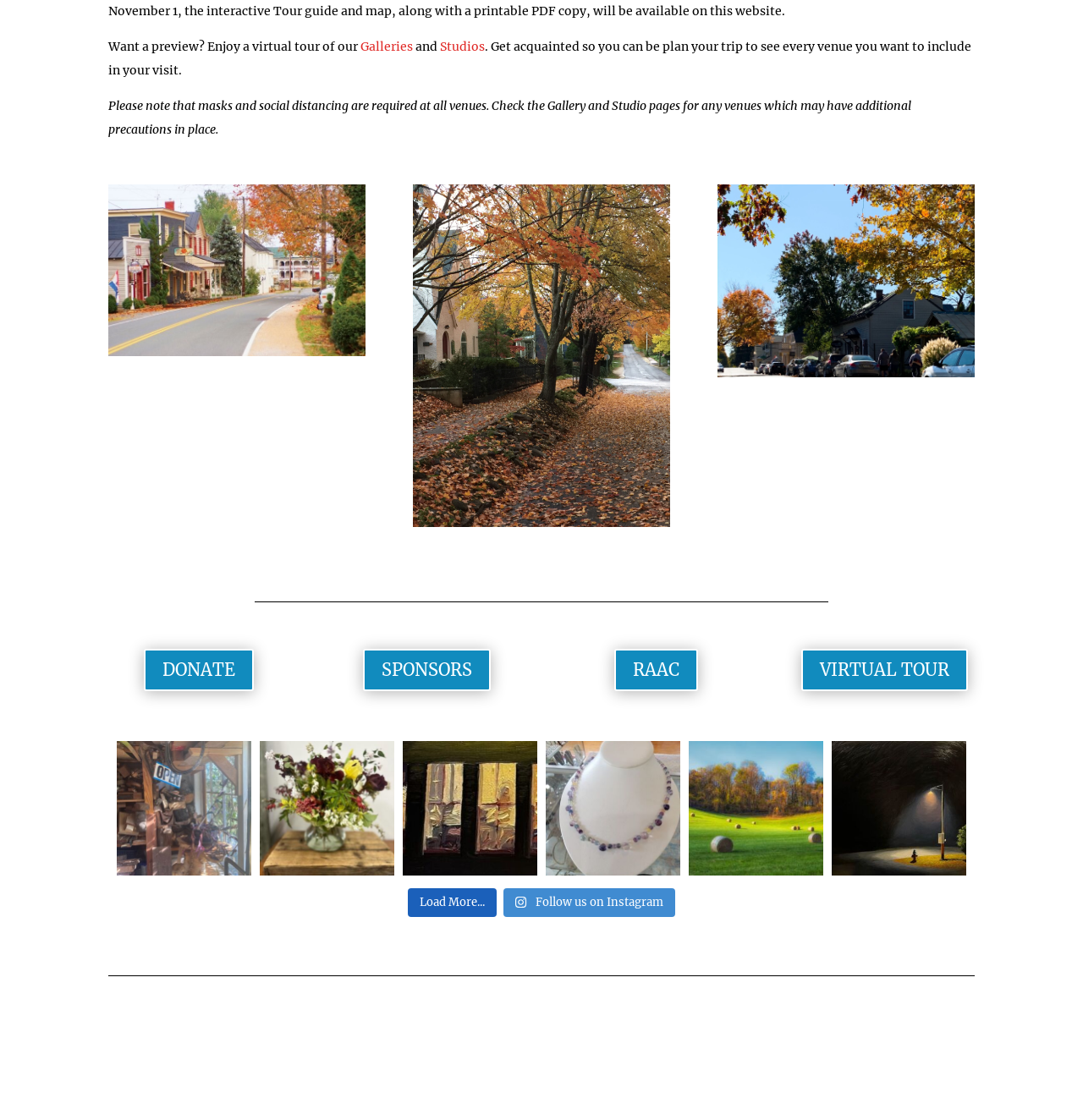Locate the bounding box coordinates of the area where you should click to accomplish the instruction: "Load More...".

[0.377, 0.793, 0.459, 0.819]